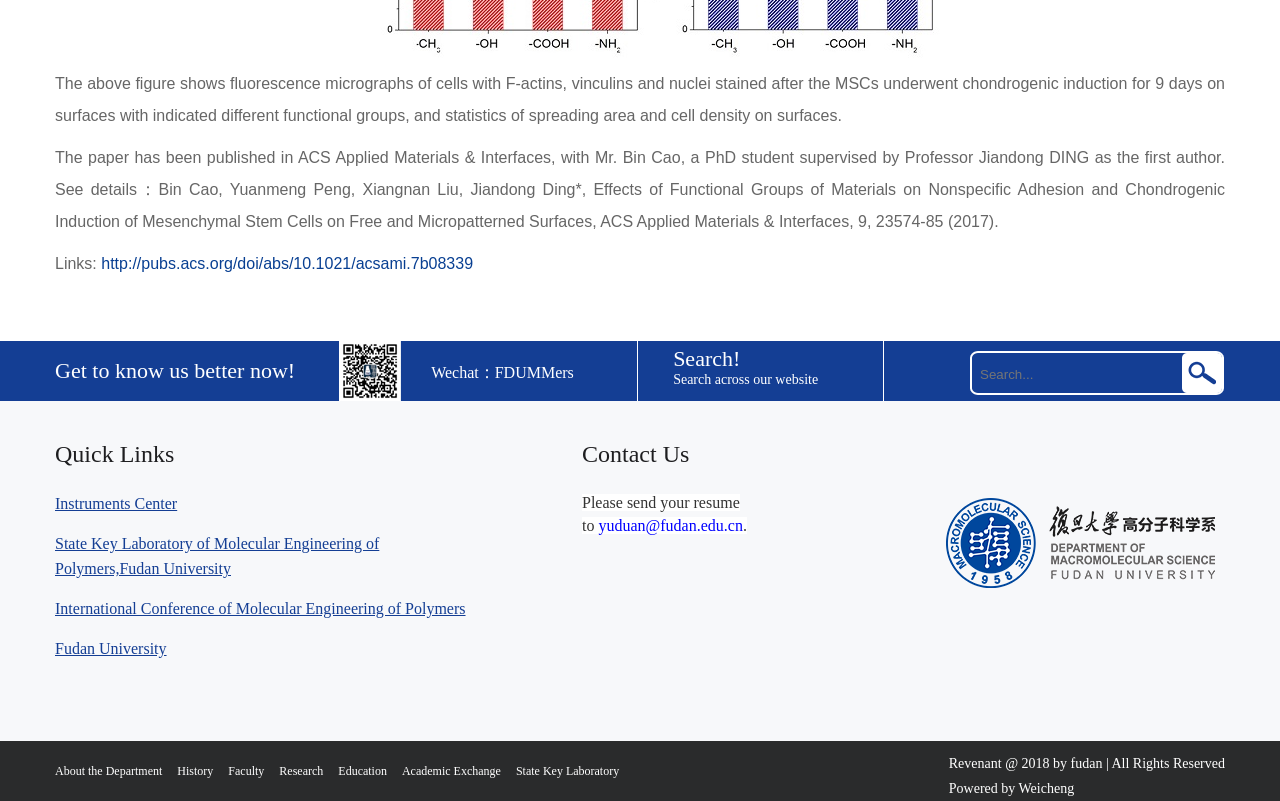Can you provide the bounding box coordinates for the element that should be clicked to implement the instruction: "Get to know the department"?

[0.043, 0.954, 0.136, 0.971]